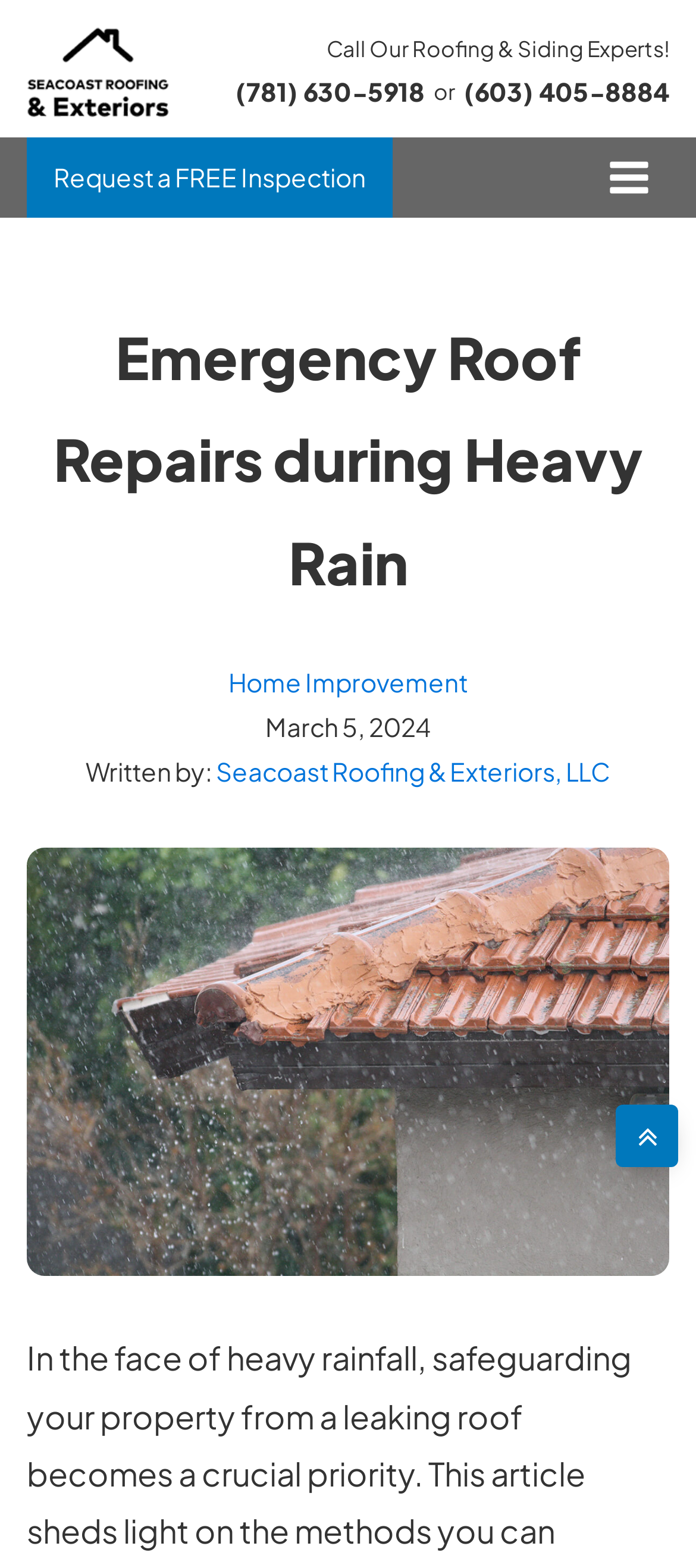Based on the image, give a detailed response to the question: What is the date of the article?

I found the date by looking at the static text element with the text 'March 5, 2024' which is located near the 'Written by:' text.